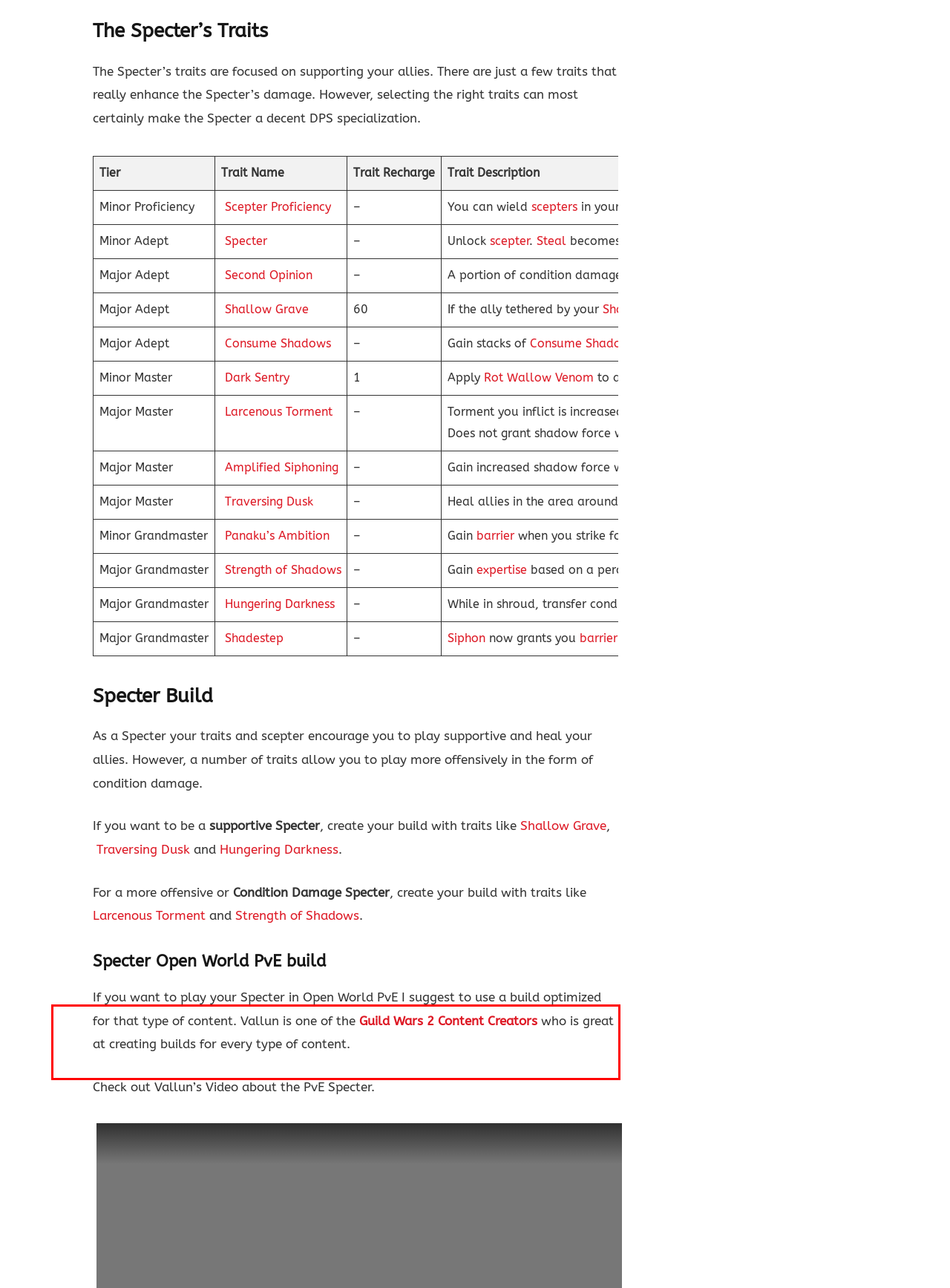Using the provided screenshot of a webpage, recognize and generate the text found within the red rectangle bounding box.

If you want to play your Specter in Open World PvE I suggest to use a build optimized for that type of content. Vallun is one of the Guild Wars 2 Content Creators who is great at creating builds for every type of content.